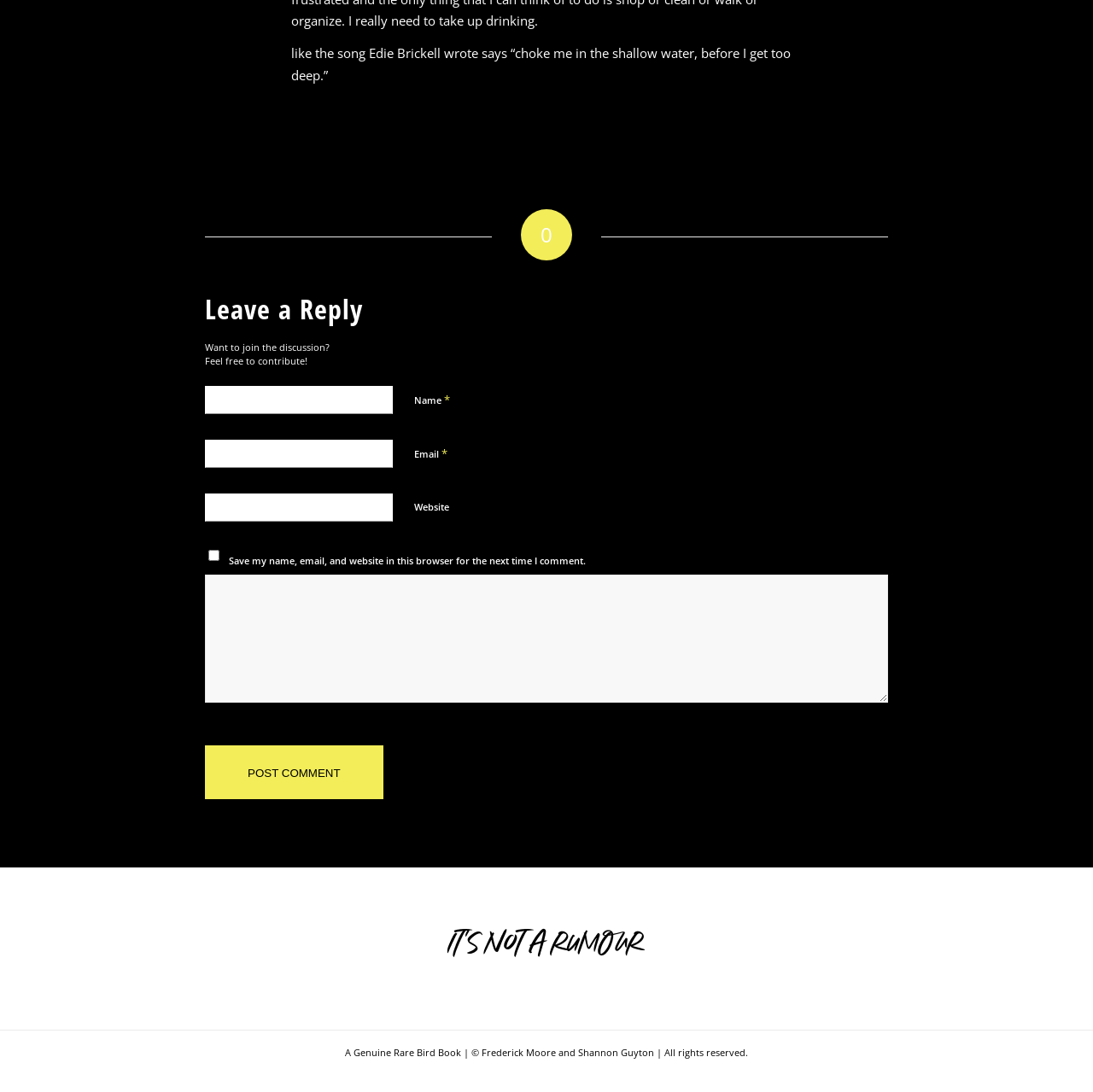Determine the bounding box coordinates for the HTML element described here: "name="comment"".

[0.188, 0.526, 0.812, 0.644]